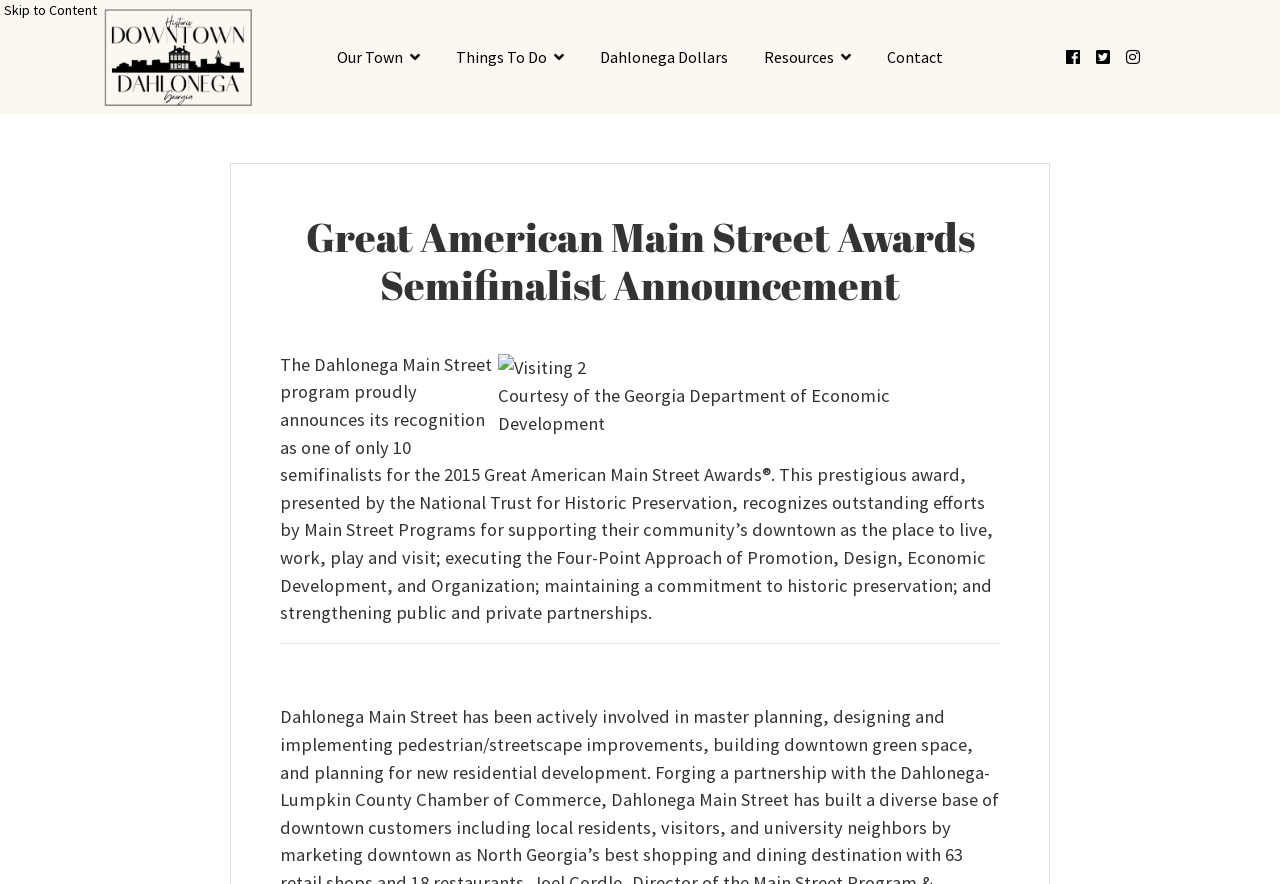Locate the bounding box coordinates of the element that should be clicked to execute the following instruction: "Visit the 'Downtown Dahlonega' website".

[0.066, 0.009, 0.211, 0.121]